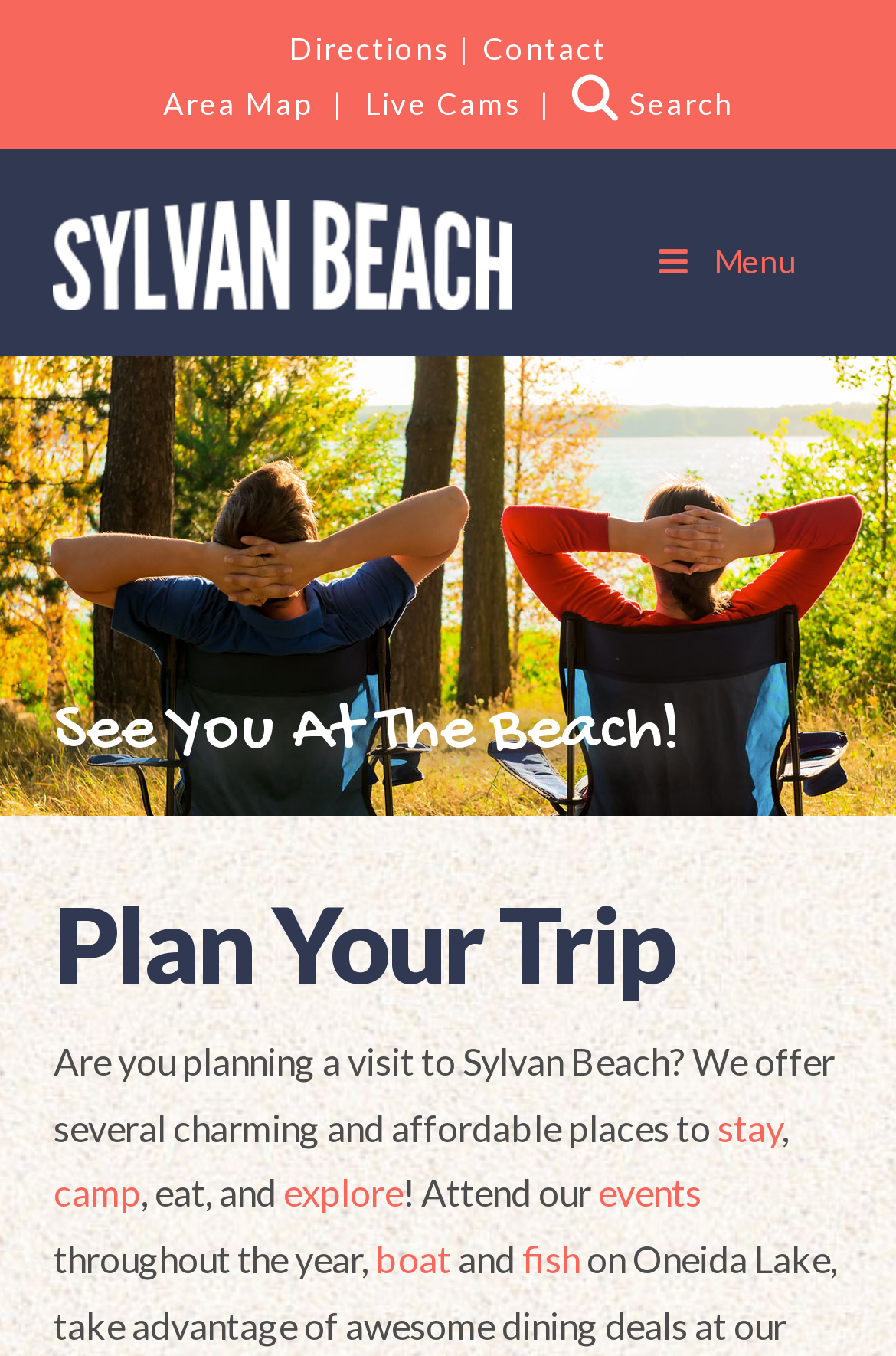Please identify the bounding box coordinates of the area that needs to be clicked to follow this instruction: "Search the website".

[0.638, 0.063, 0.818, 0.09]